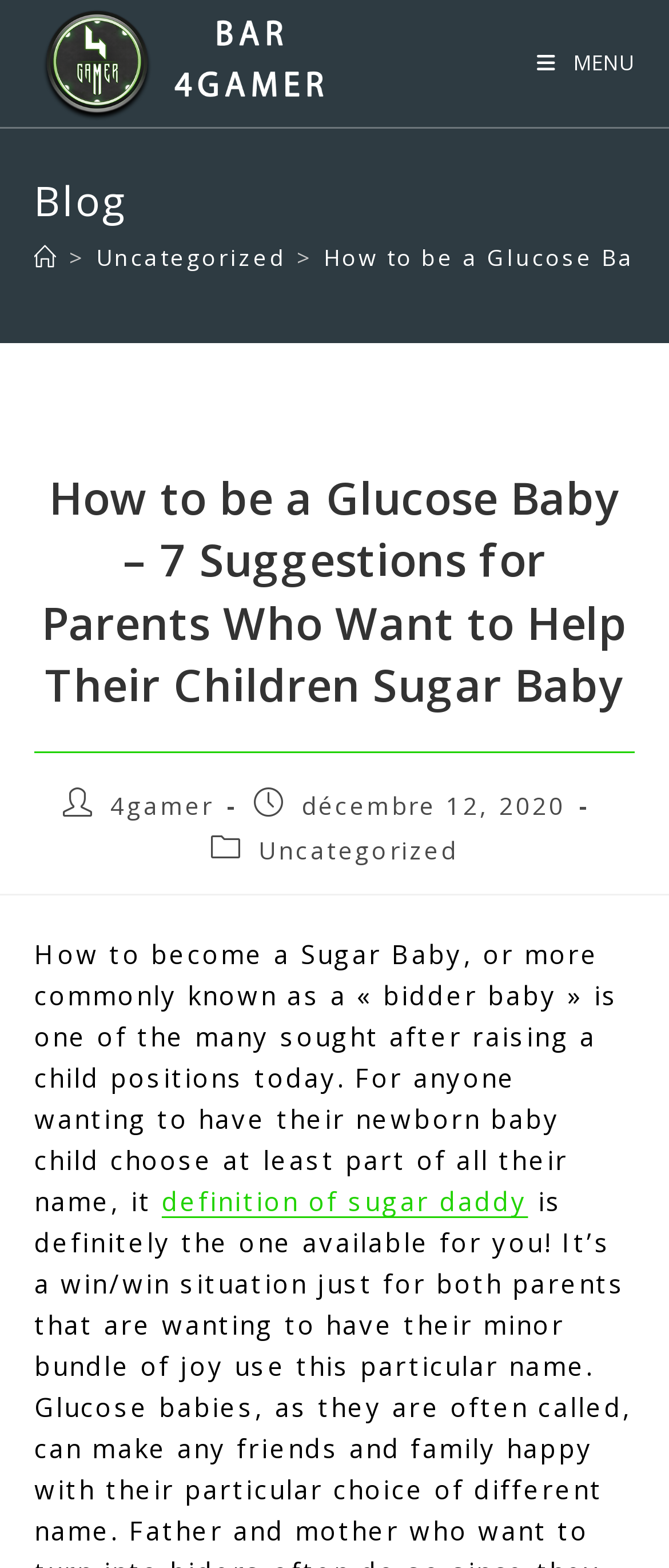Create a detailed narrative of the webpage’s visual and textual elements.

This webpage is about a blog post titled "How to be a Glucose Baby - 7 Suggestions for Parents Who Want to Help Their Children Sugar Baby" on a website called 4Gamer. At the top left corner, there is a logo of 4Gamer, which is an image with a link to the website's homepage. Next to the logo, there is a link to the menu for mobile devices.

Below the logo, there is a header section that spans the entire width of the page. It contains a heading that says "Blog" and a navigation section labeled "Fil d'Ariane" which means "Breadcrumb" in French. The breadcrumb navigation shows the current page's location in the website's hierarchy, with links to the homepage and the "Uncategorized" category.

Further down, there is a main header section that takes up most of the page's width. It contains the title of the blog post, "How to be a Glucose Baby – 7 Suggestions for Parents Who Want to Help Their Children Sugar Baby", in a large font size. Below the title, there is information about the author and publication date of the post, including a link to the author's profile.

The main content of the blog post starts below the author information. It begins with a paragraph of text that explains what a Sugar Baby is and how it is a sought-after position for raising children. The text also contains a link to a definition of "sugar daddy".